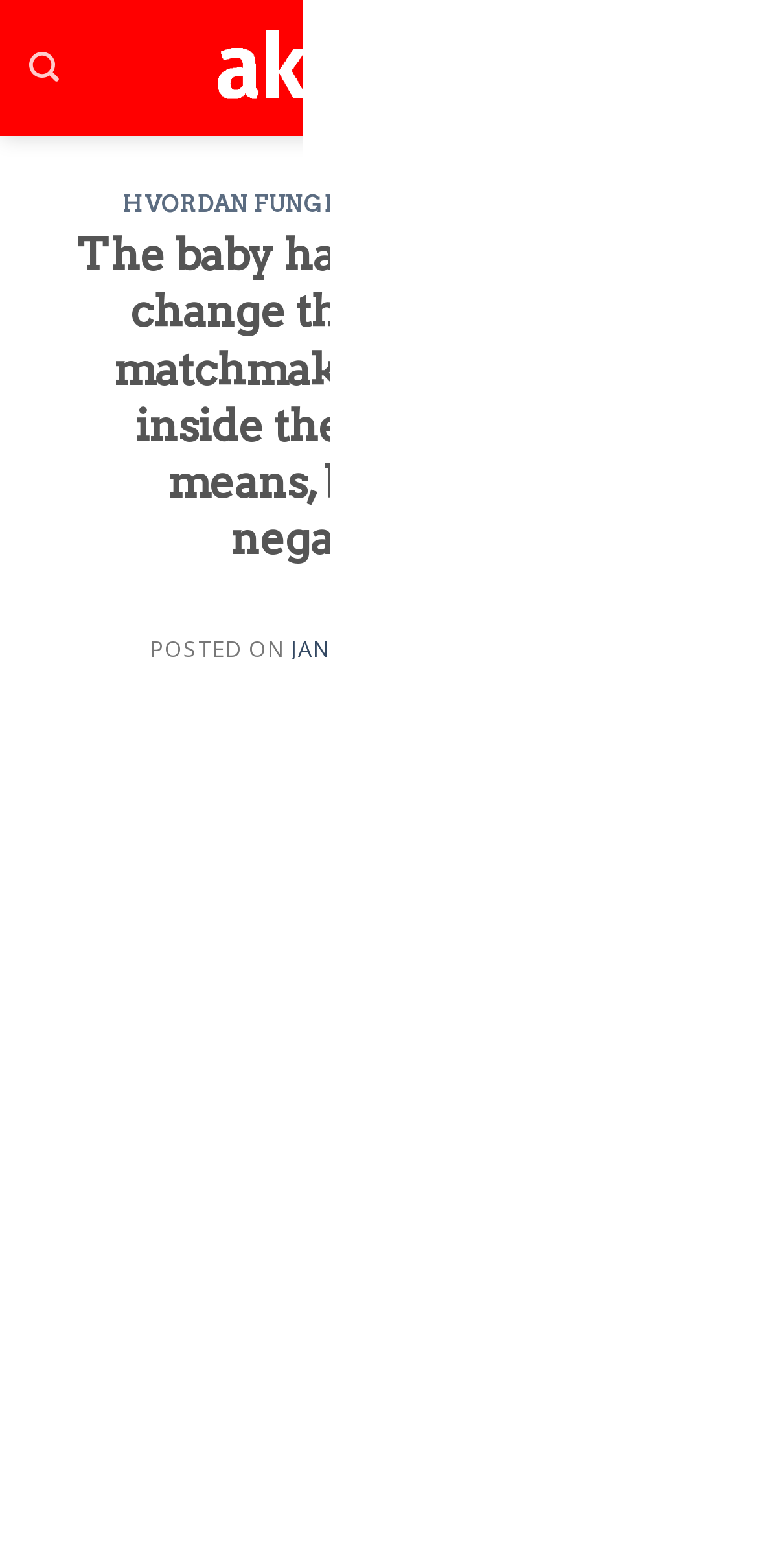Find the bounding box coordinates for the area that must be clicked to perform this action: "Go to top of the page".

[0.844, 0.765, 0.944, 0.813]